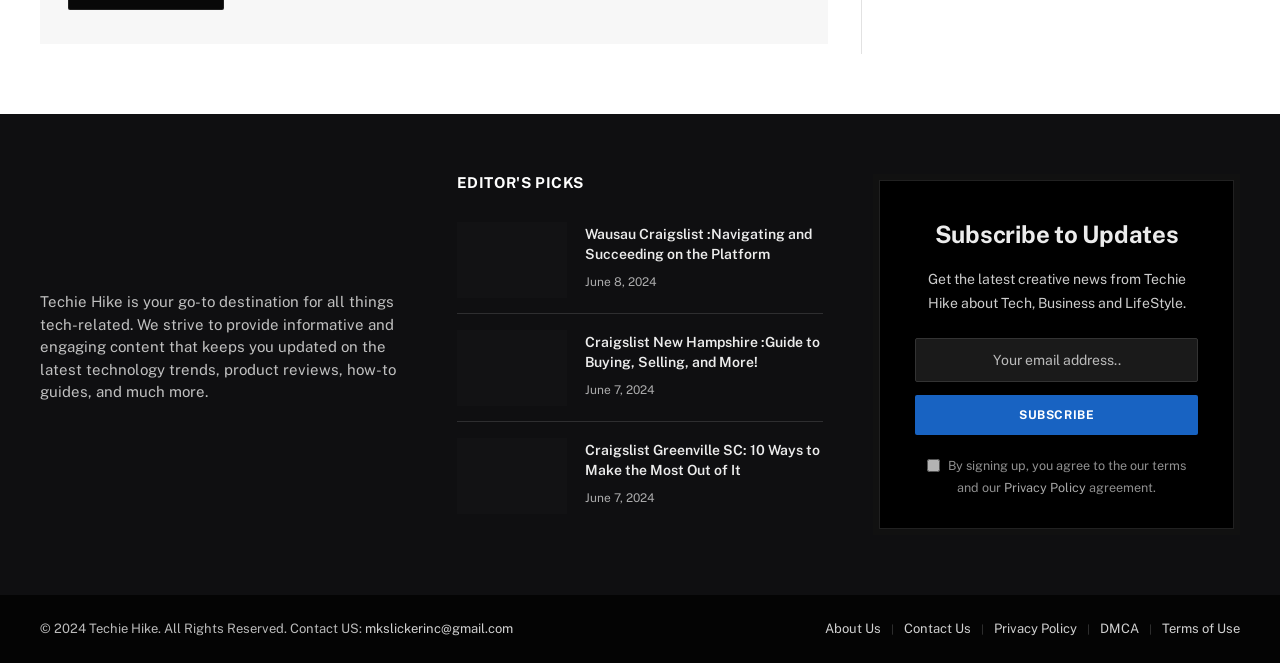Please examine the image and answer the question with a detailed explanation:
What is required to subscribe to updates?

To subscribe to updates, users need to provide their email address in the required textbox, and then click the 'Subscribe' button.